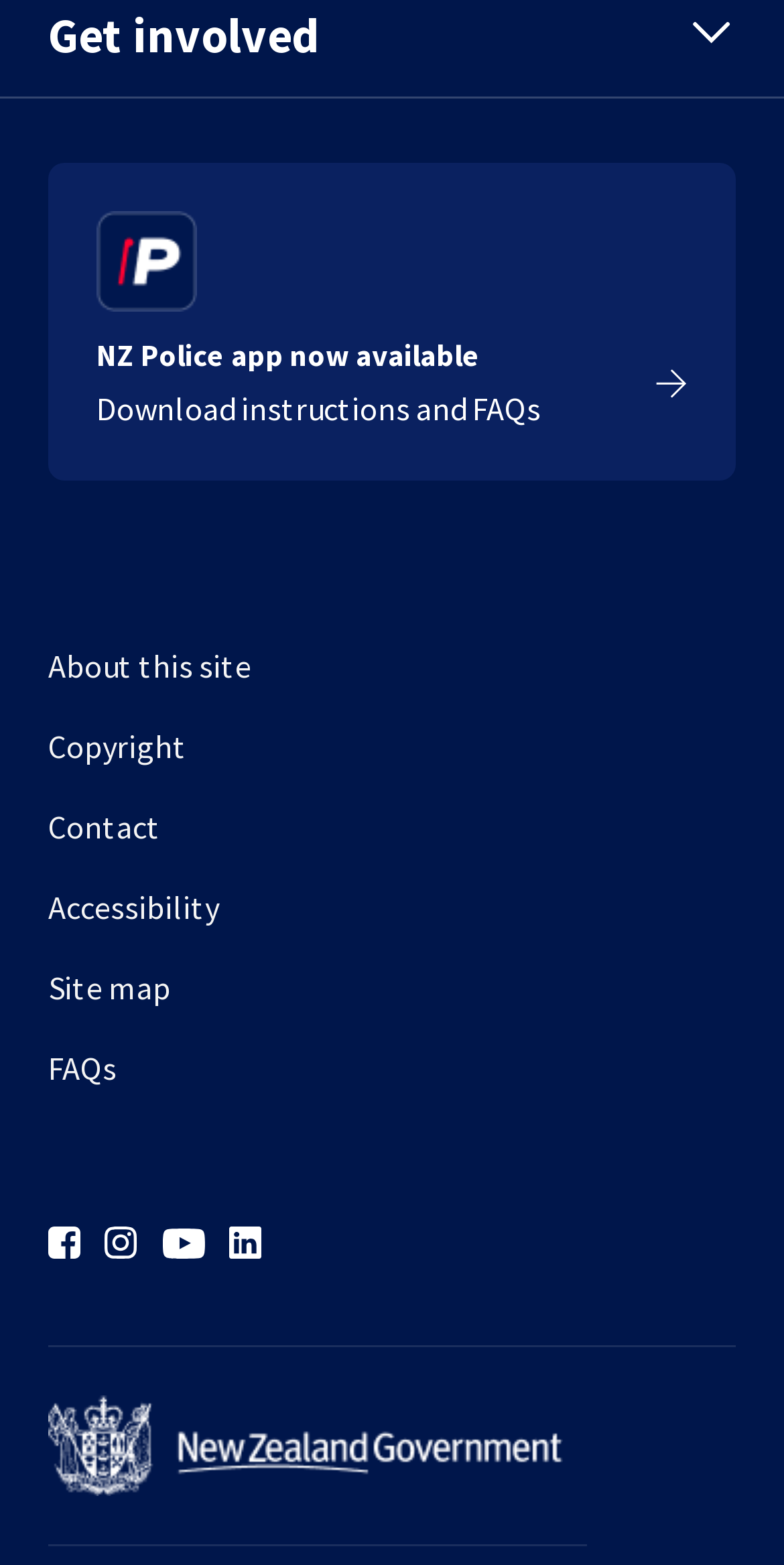How many images are there on the webpage?
Please provide a comprehensive answer to the question based on the webpage screenshot.

I counted the number of images by looking at the elements with 'image' as their type, which are the NZ Police App Icon, Facebook icon, Instagram icon, Youtube icon, Linkedin icon, and two other images.